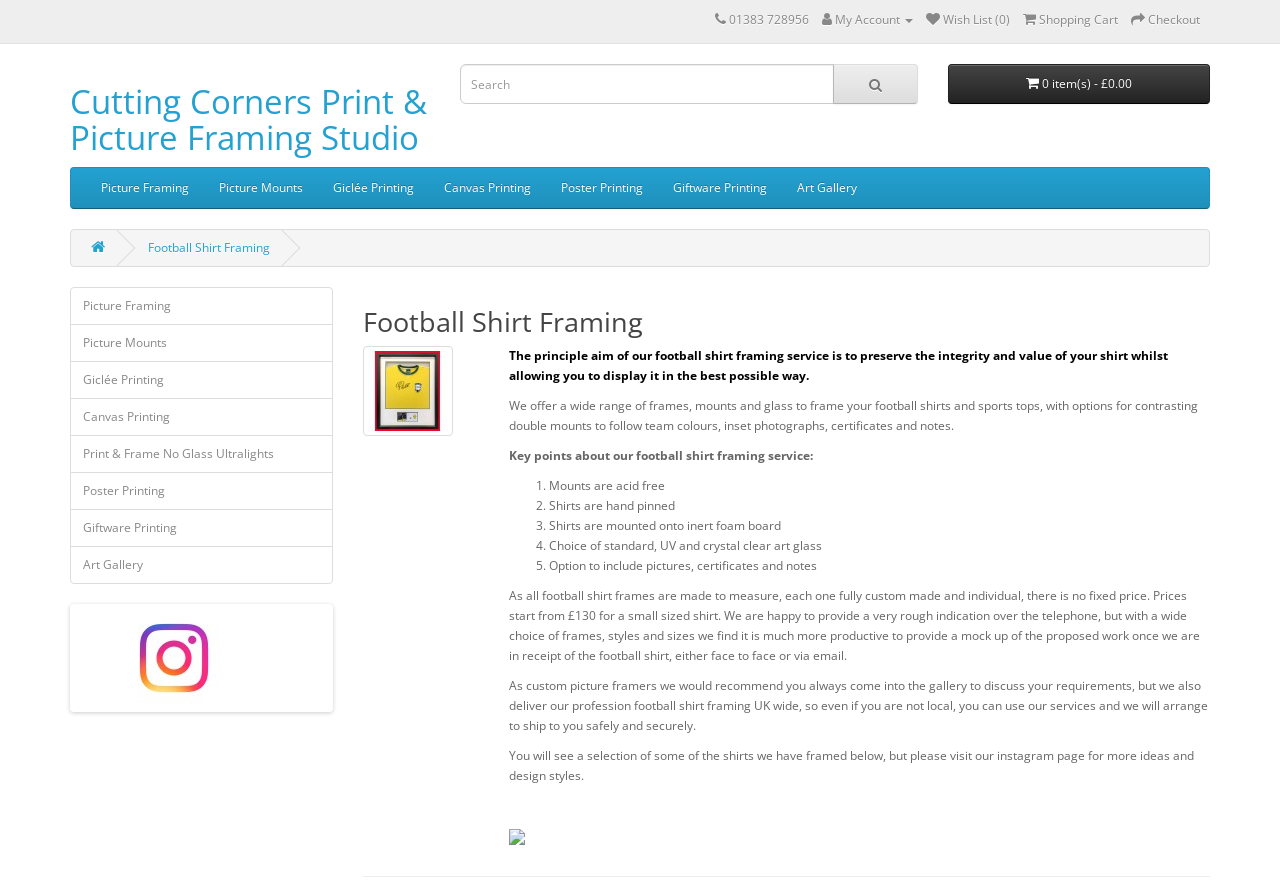Based on the element description Football Shirt Framing, identify the bounding box coordinates for the UI element. The coordinates should be in the format (top-left x, top-left y, bottom-right x, bottom-right y) and within the 0 to 1 range.

[0.116, 0.268, 0.211, 0.287]